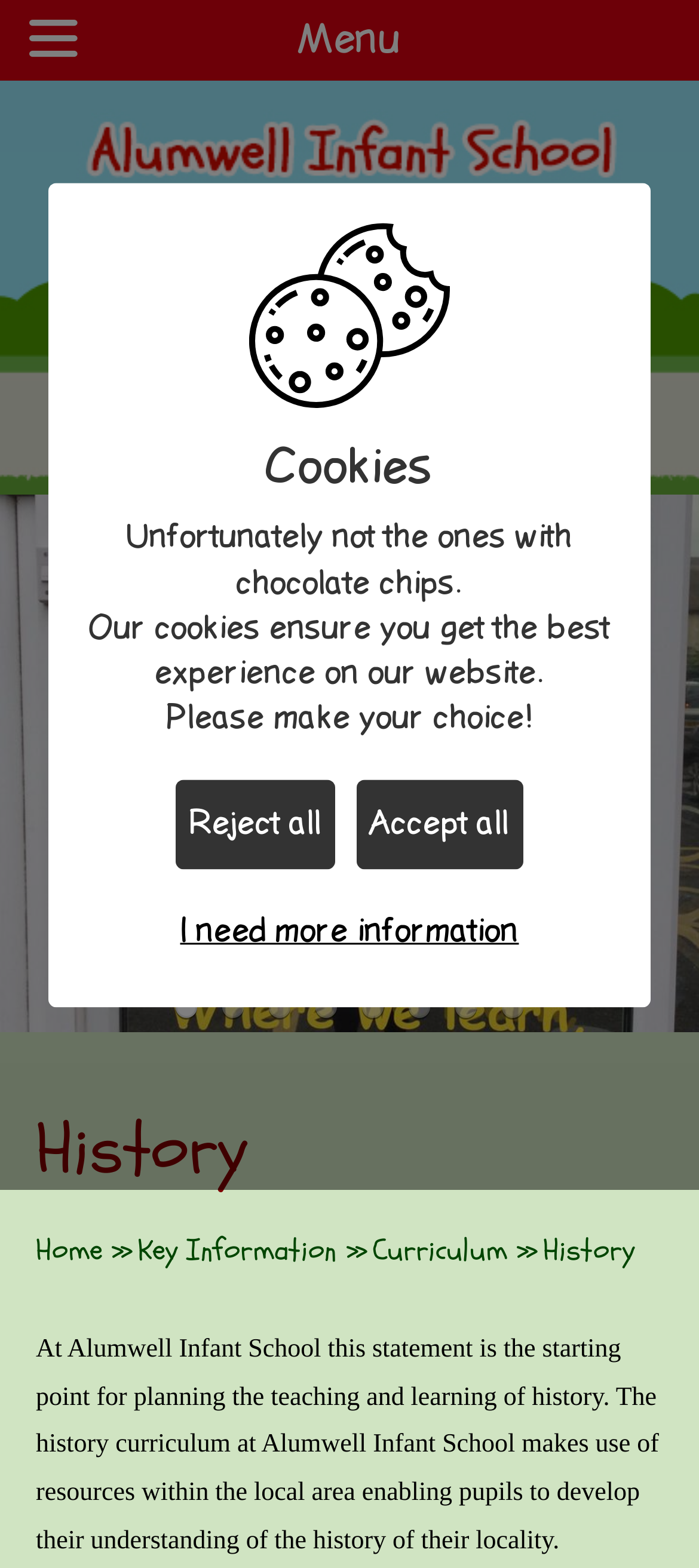Locate the bounding box coordinates of the clickable area needed to fulfill the instruction: "Read about the School Aims".

[0.0, 0.299, 0.887, 0.349]